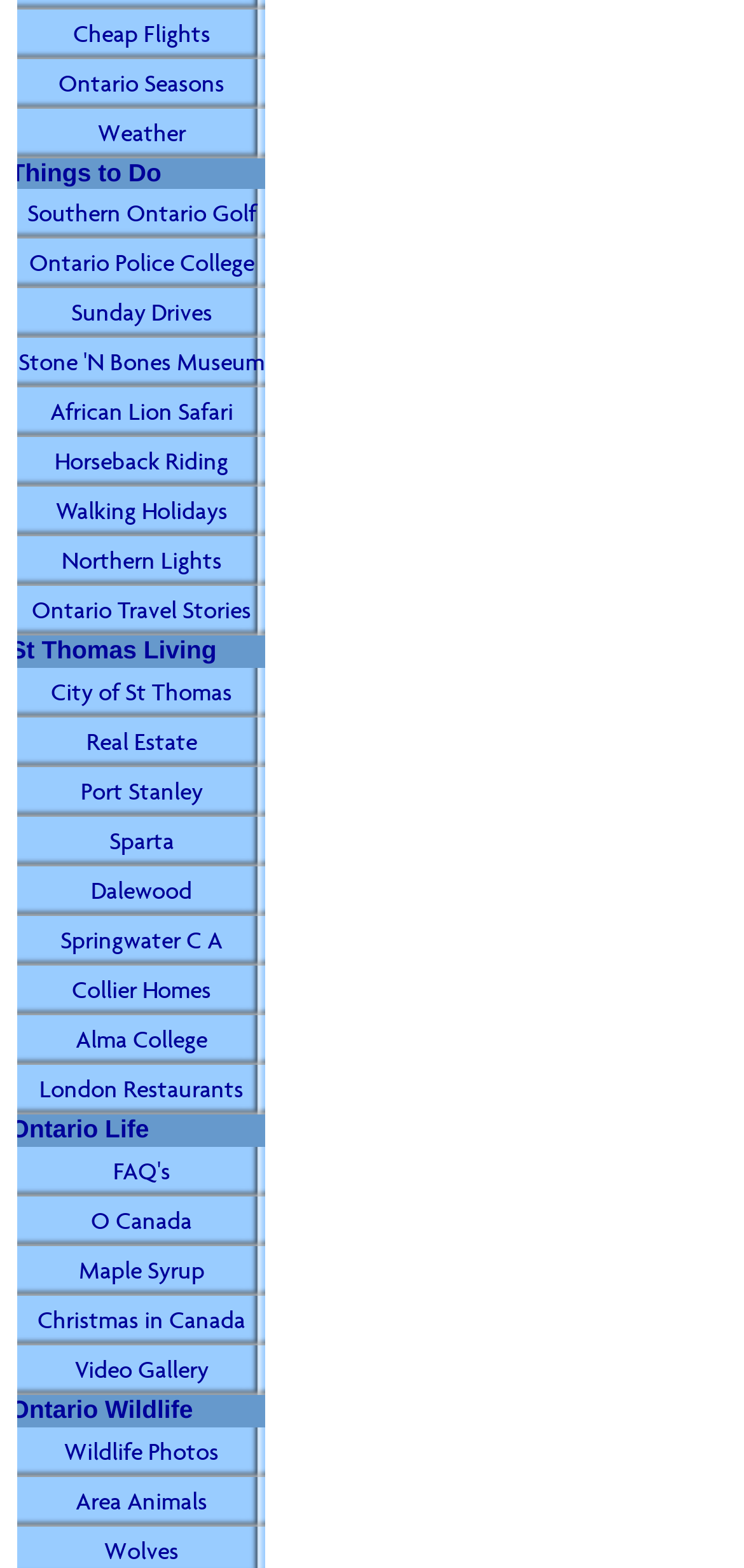Please identify the bounding box coordinates of the clickable element to fulfill the following instruction: "View Things to Do". The coordinates should be four float numbers between 0 and 1, i.e., [left, top, right, bottom].

[0.013, 0.1, 0.367, 0.121]